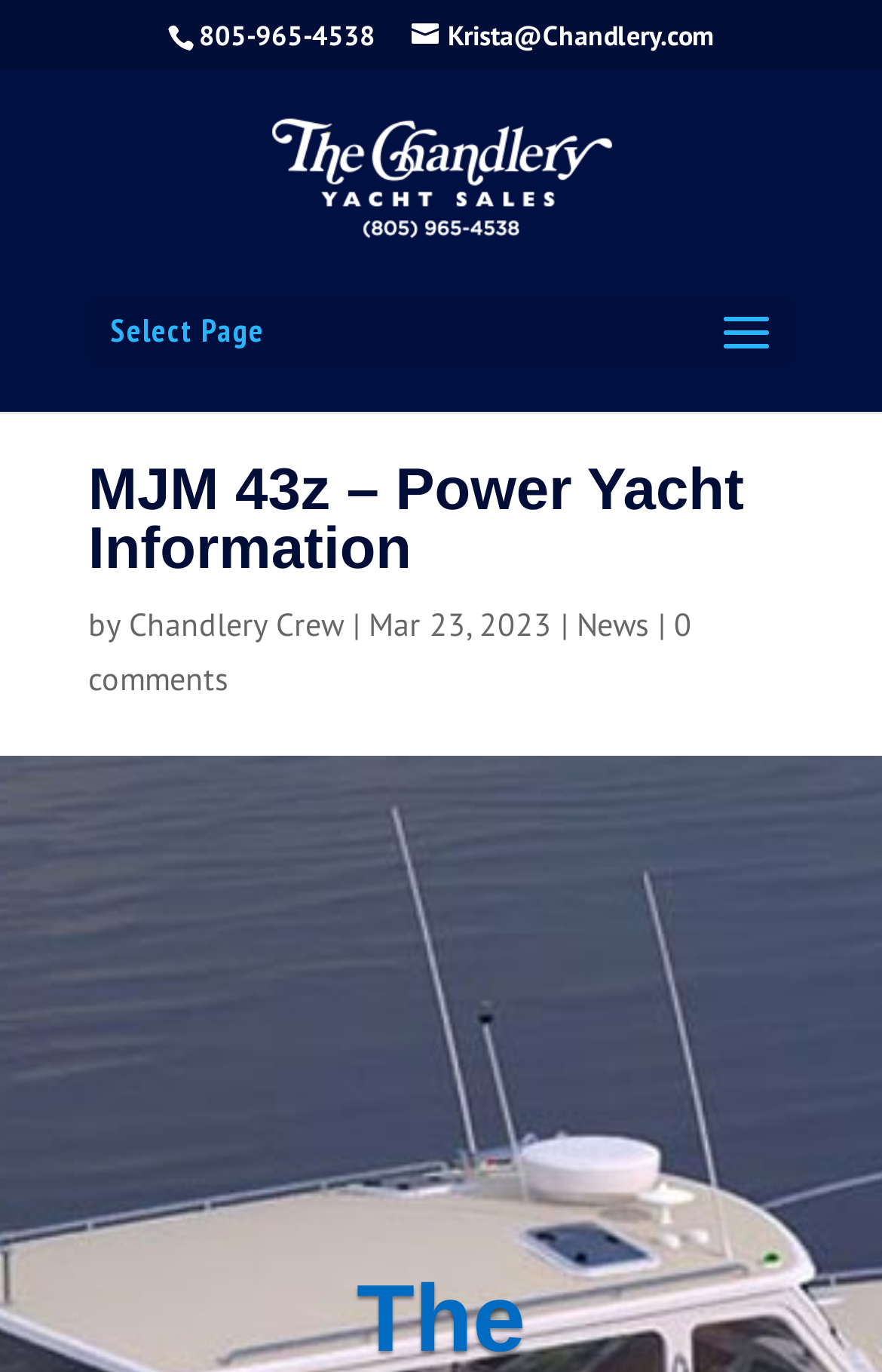Generate the main heading text from the webpage.

MJM 43z – Power Yacht Information